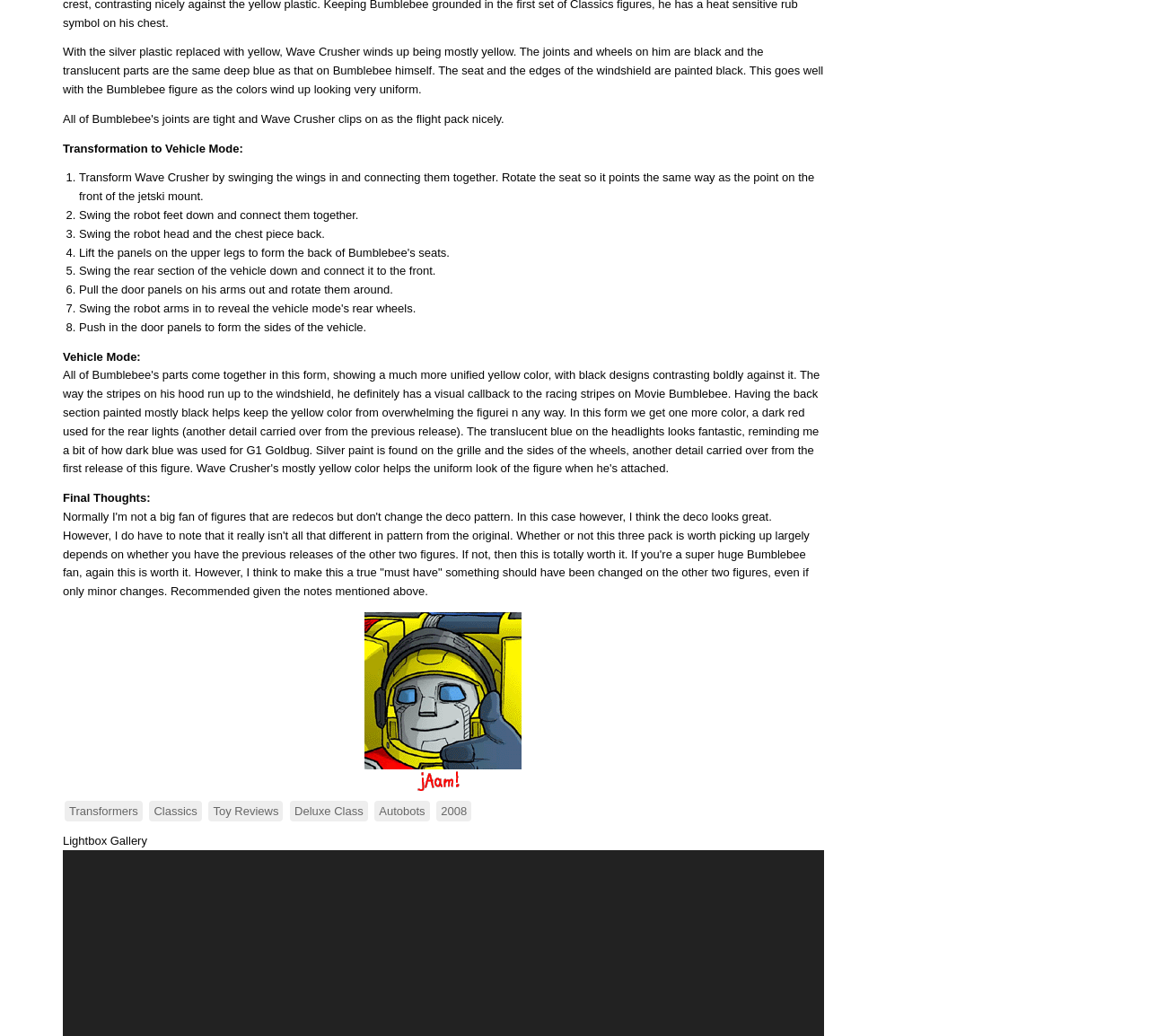Answer the question below using just one word or a short phrase: 
What is the color of the joints and wheels on Wave Crusher?

Black